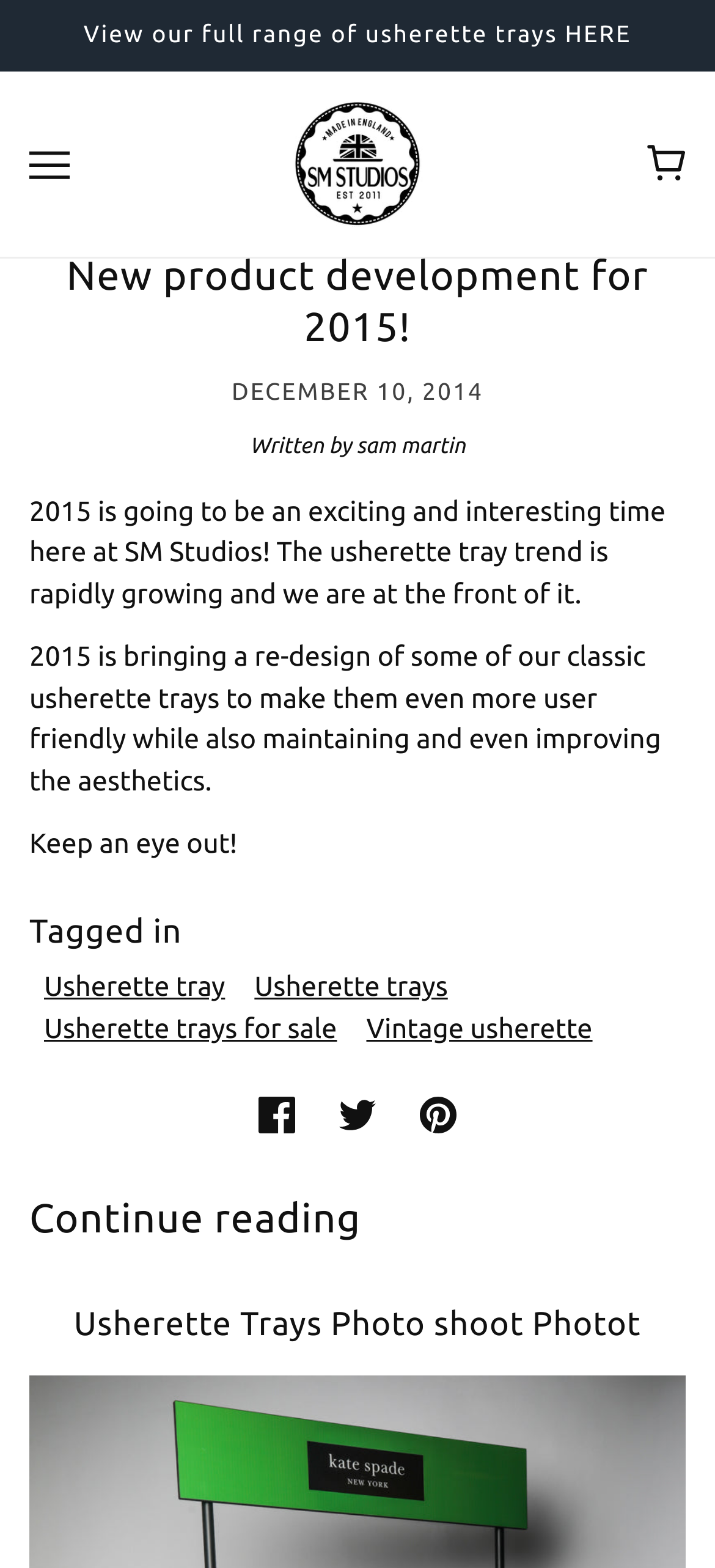Use the details in the image to answer the question thoroughly: 
What is the author of the article?

The author is mentioned in the StaticText 'Written by sam martin' with a bounding box coordinate of [0.349, 0.277, 0.651, 0.292].